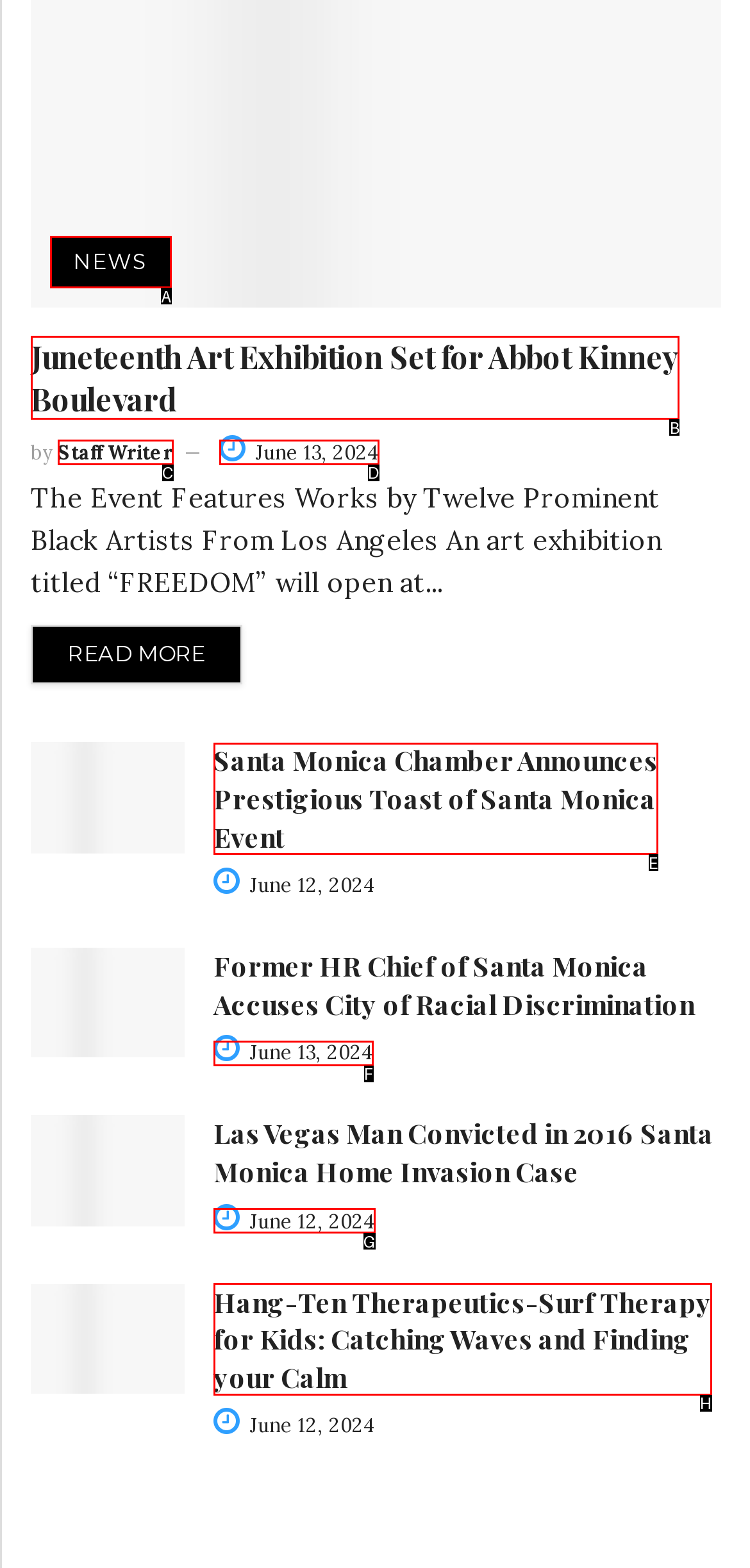Select the HTML element that matches the description: News. Provide the letter of the chosen option as your answer.

A